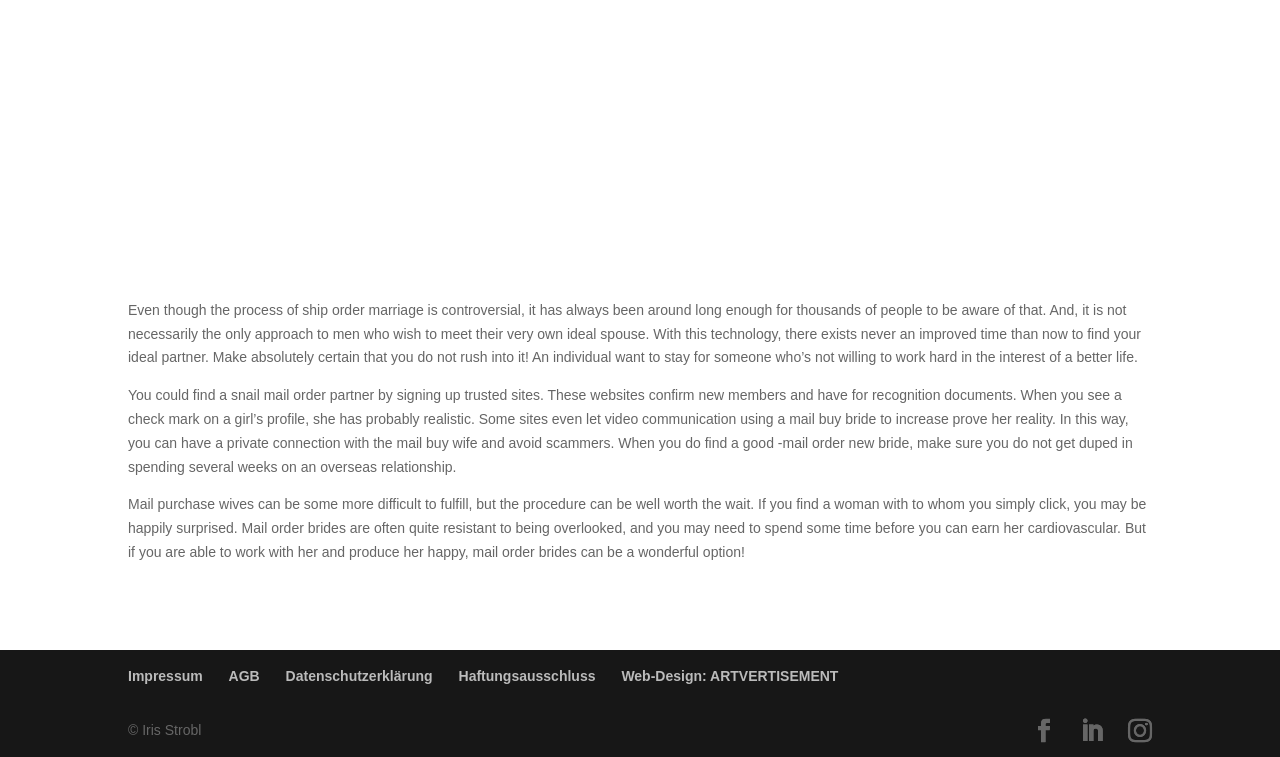Bounding box coordinates should be provided in the format (top-left x, top-left y, bottom-right x, bottom-right y) with all values between 0 and 1. Identify the bounding box for this UI element: Datenschutzerklärung

[0.223, 0.882, 0.338, 0.903]